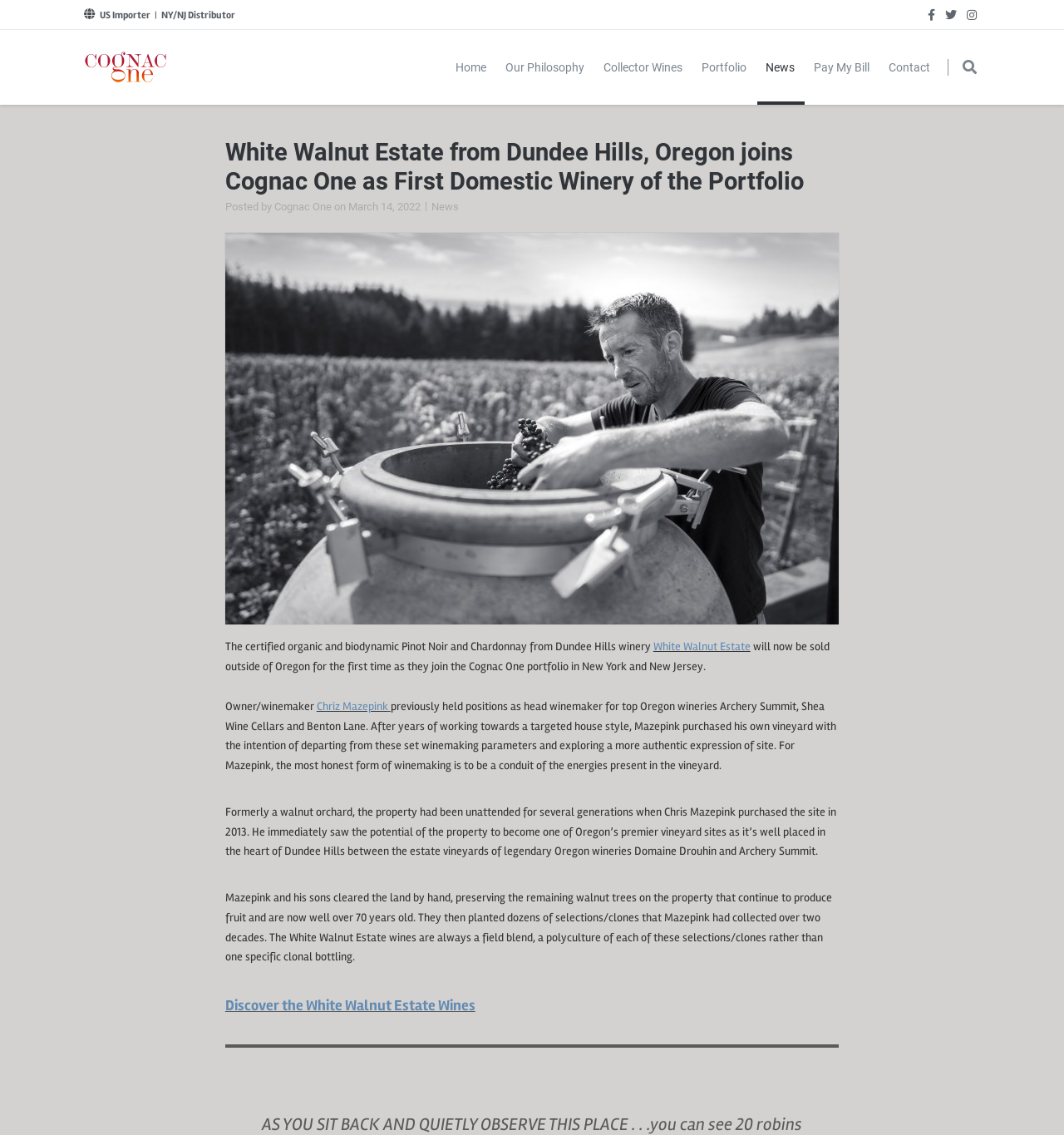Specify the bounding box coordinates of the area to click in order to execute this command: 'Click the 'Discover the White Walnut Estate Wines' link'. The coordinates should consist of four float numbers ranging from 0 to 1, and should be formatted as [left, top, right, bottom].

[0.212, 0.878, 0.447, 0.894]